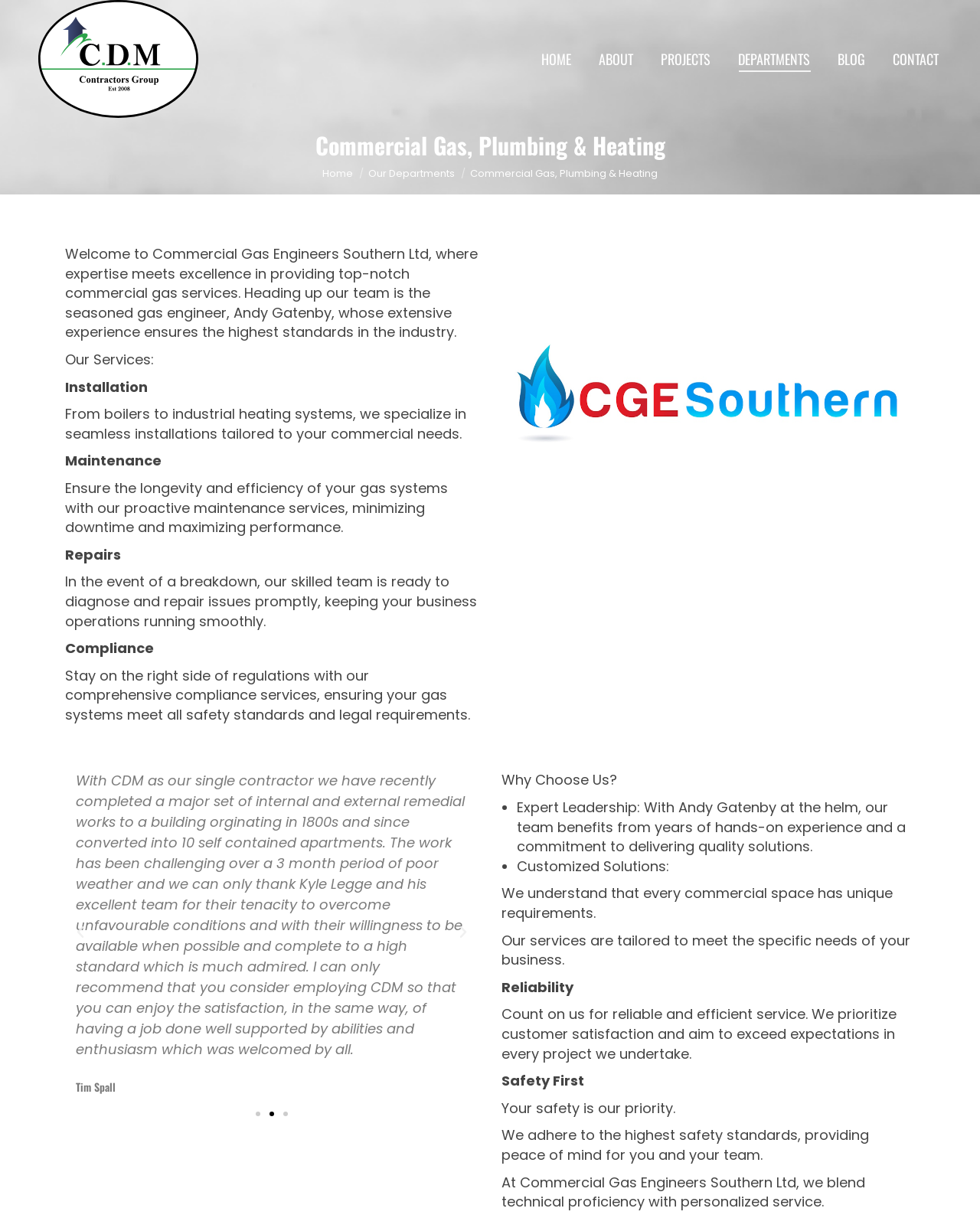Please identify the bounding box coordinates of the element that needs to be clicked to perform the following instruction: "Read about the company's services".

[0.066, 0.287, 0.157, 0.303]